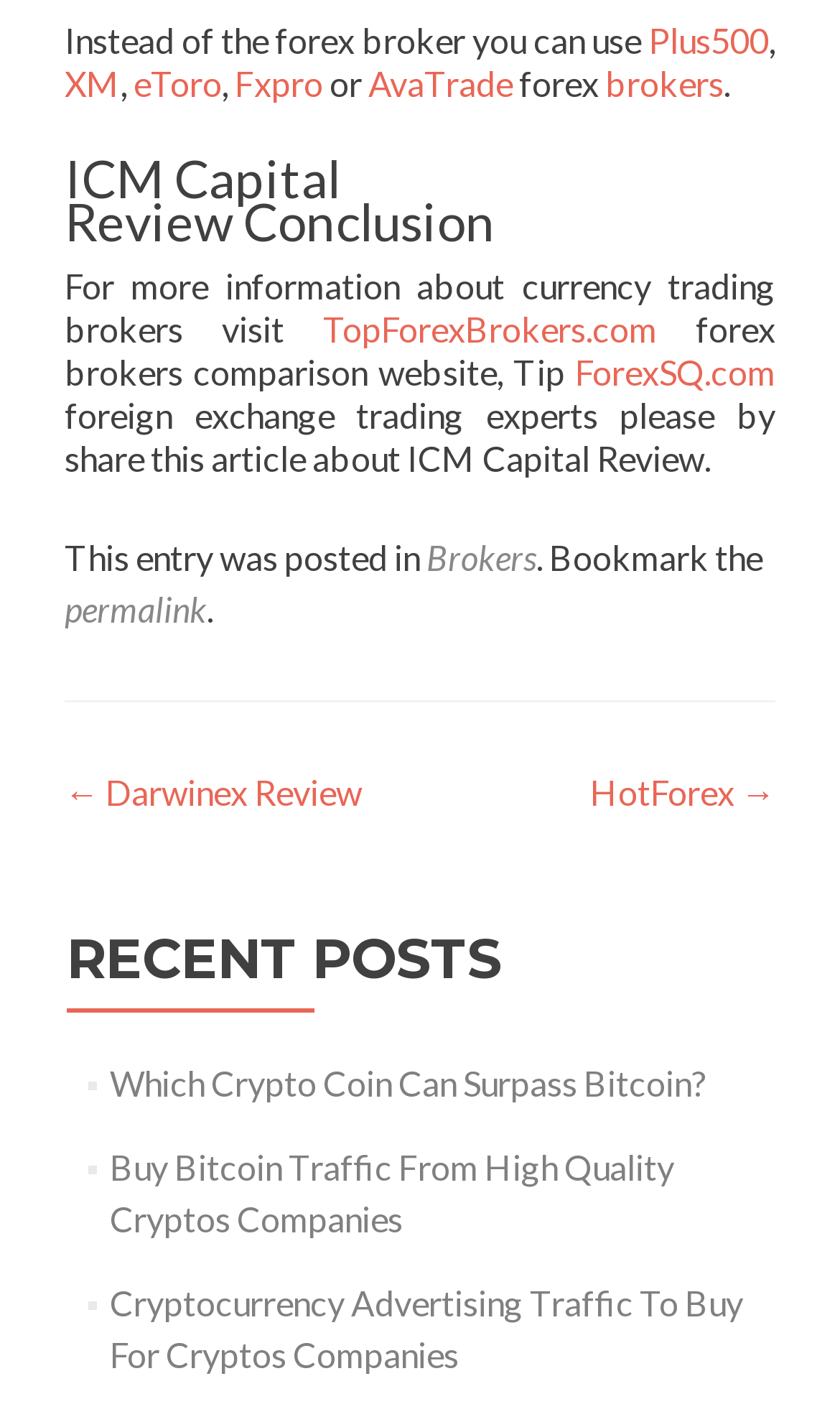Please determine the bounding box coordinates of the element to click on in order to accomplish the following task: "Read Darwinex Review". Ensure the coordinates are four float numbers ranging from 0 to 1, i.e., [left, top, right, bottom].

[0.077, 0.542, 0.431, 0.571]